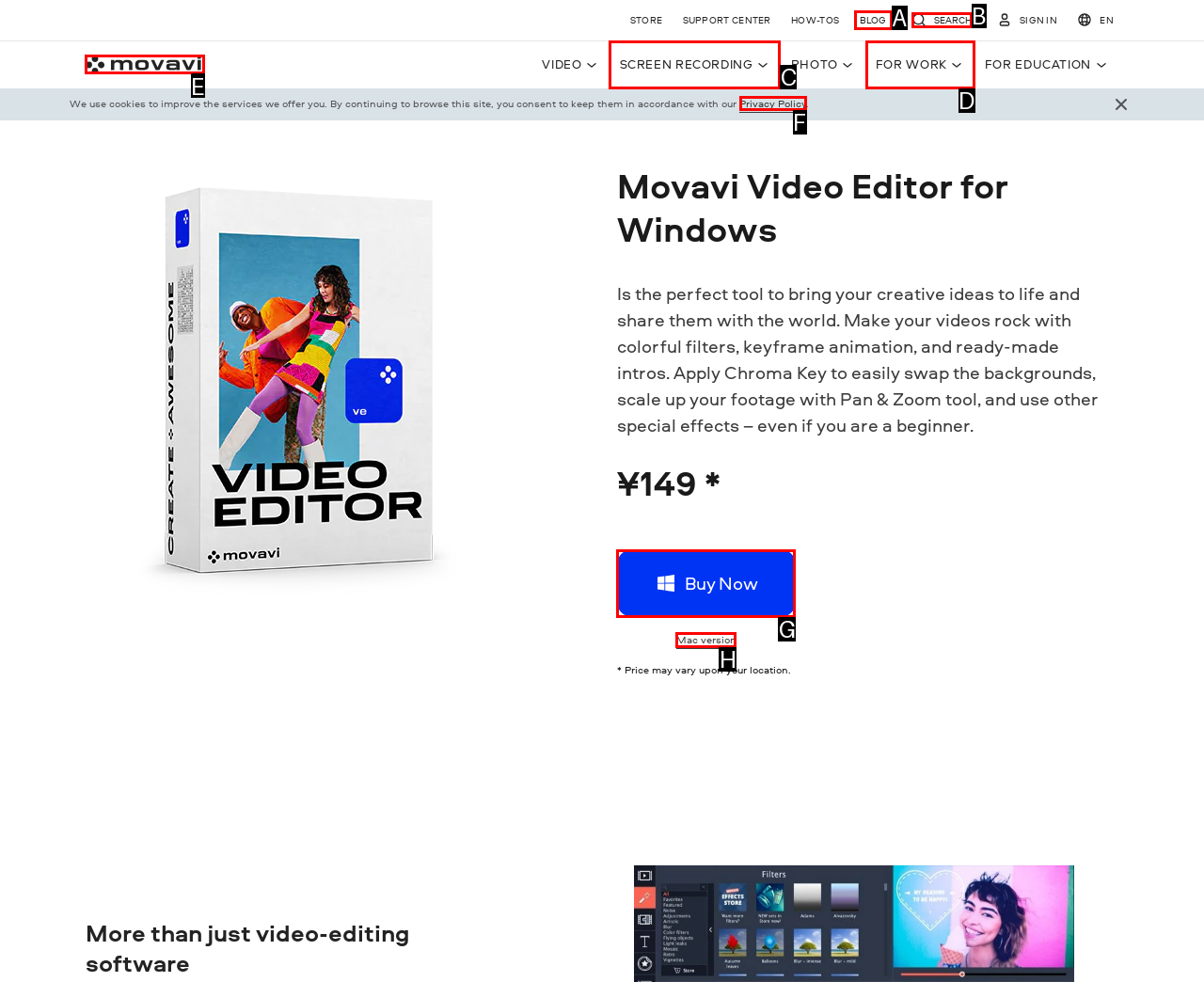From the given options, choose the HTML element that aligns with the description: Buy Now. Respond with the letter of the selected element.

G